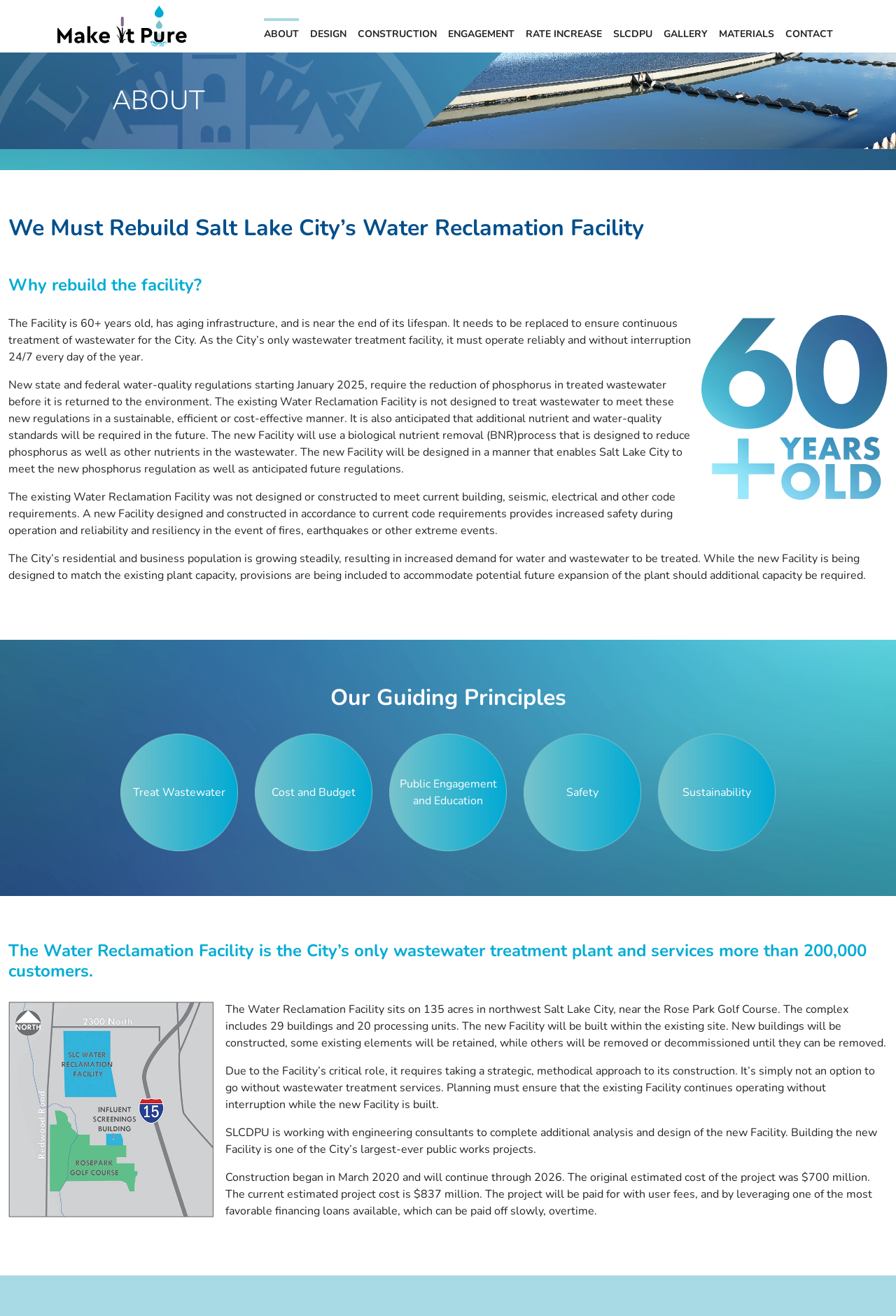Kindly provide the bounding box coordinates of the section you need to click on to fulfill the given instruction: "Click on the 'Make It Pure' logo".

[0.064, 0.004, 0.209, 0.036]